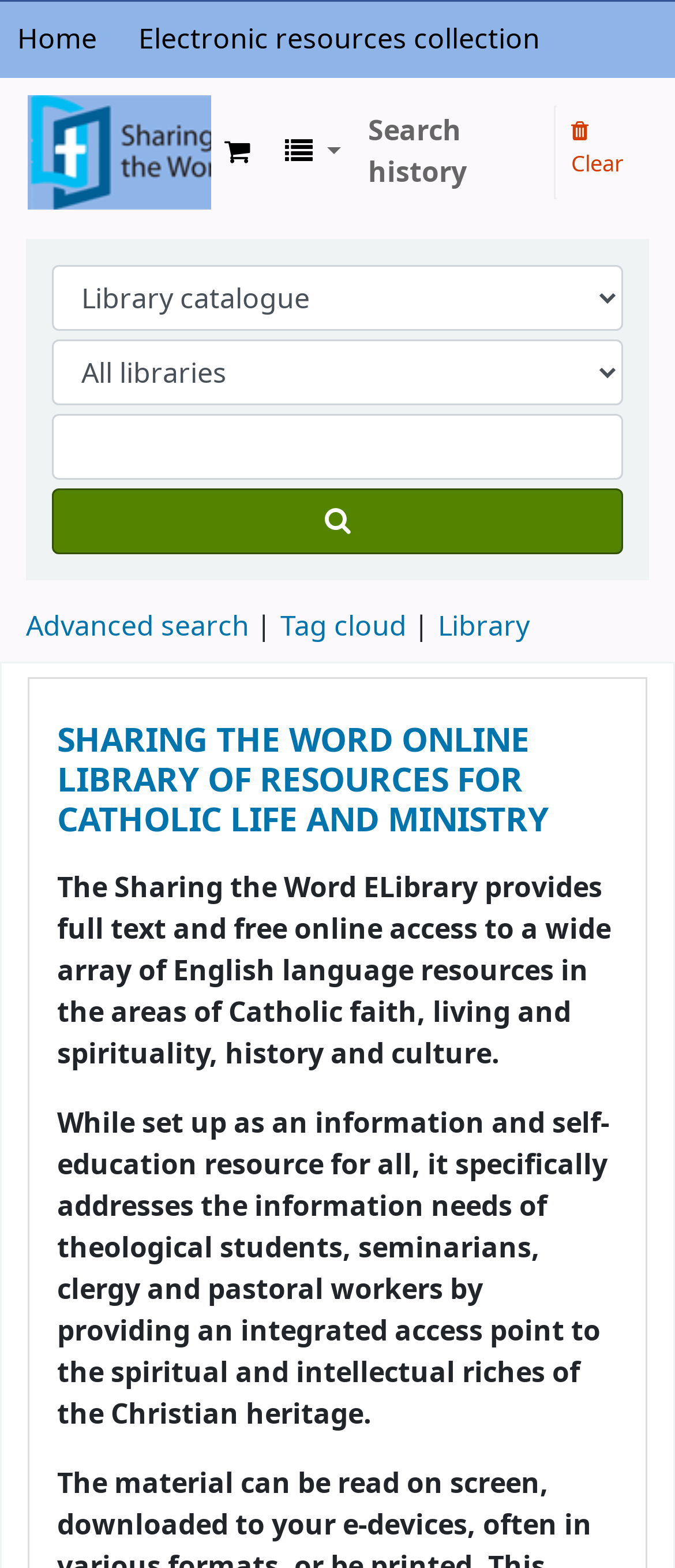Respond with a single word or phrase for the following question: 
What is the topic of the resources provided by the Sharing the Word ELibrary?

Catholic faith and spirituality